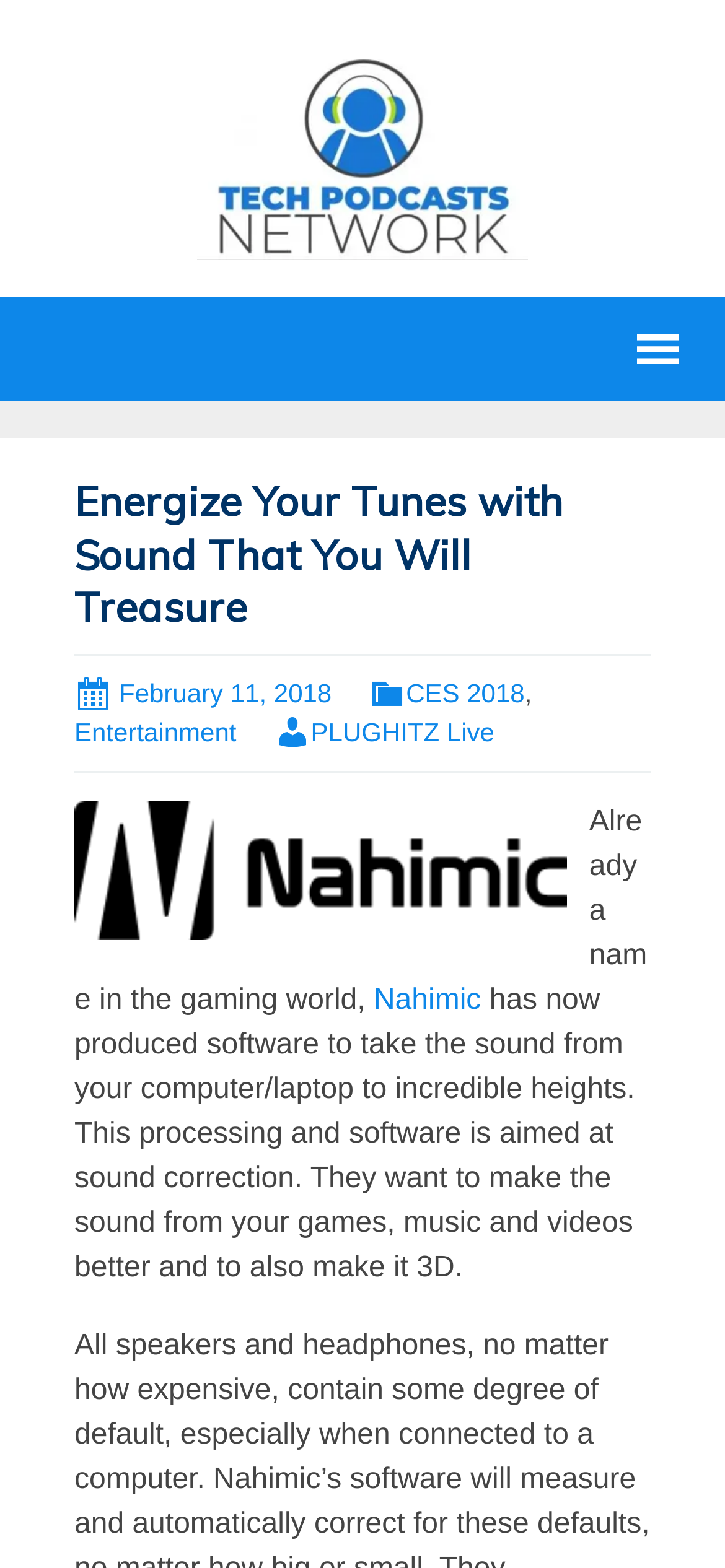Answer the question with a single word or phrase: 
What is the purpose of the software?

Sound correction